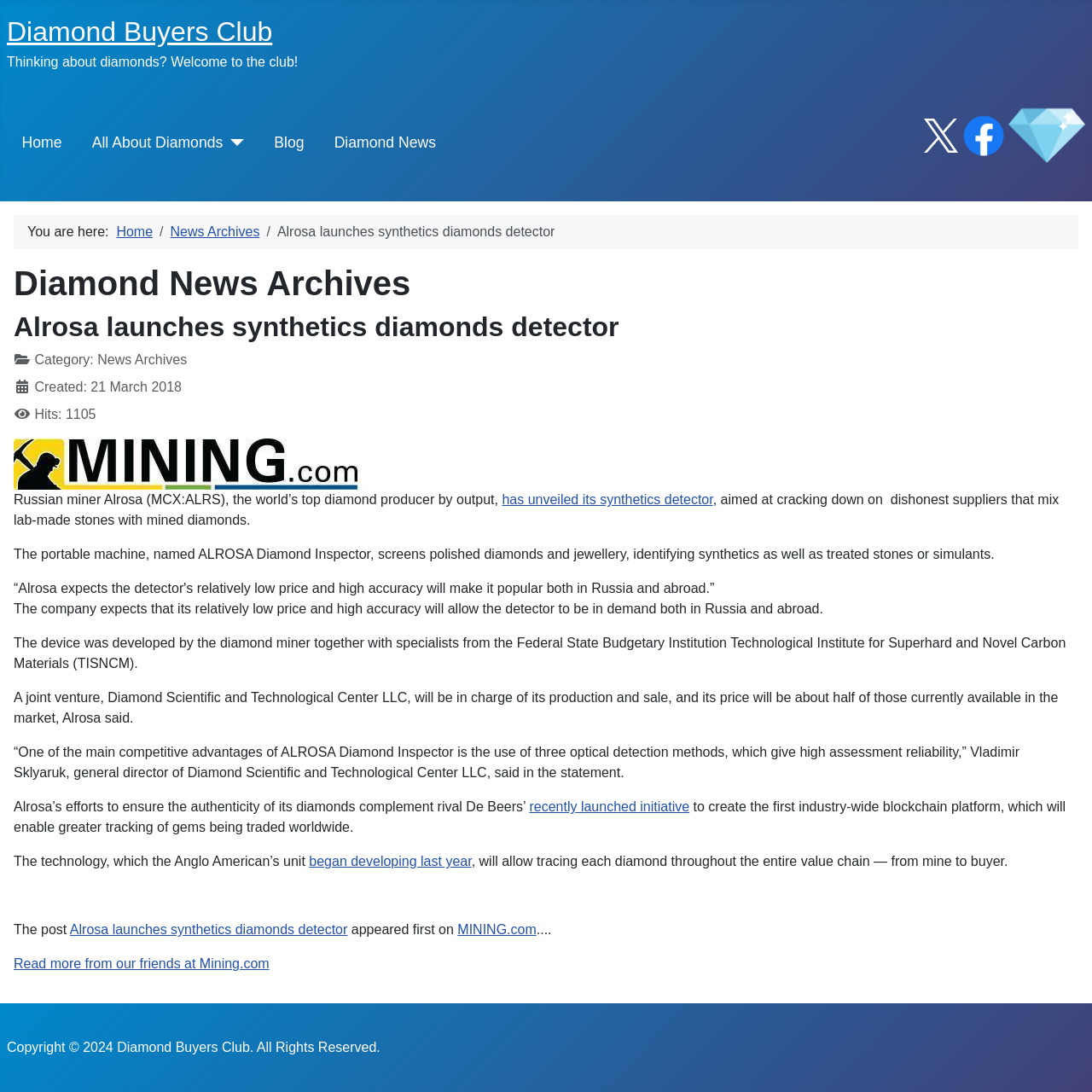Find the bounding box coordinates of the area that needs to be clicked in order to achieve the following instruction: "Visit the 'Diamond News' page". The coordinates should be specified as four float numbers between 0 and 1, i.e., [left, top, right, bottom].

[0.306, 0.12, 0.399, 0.141]